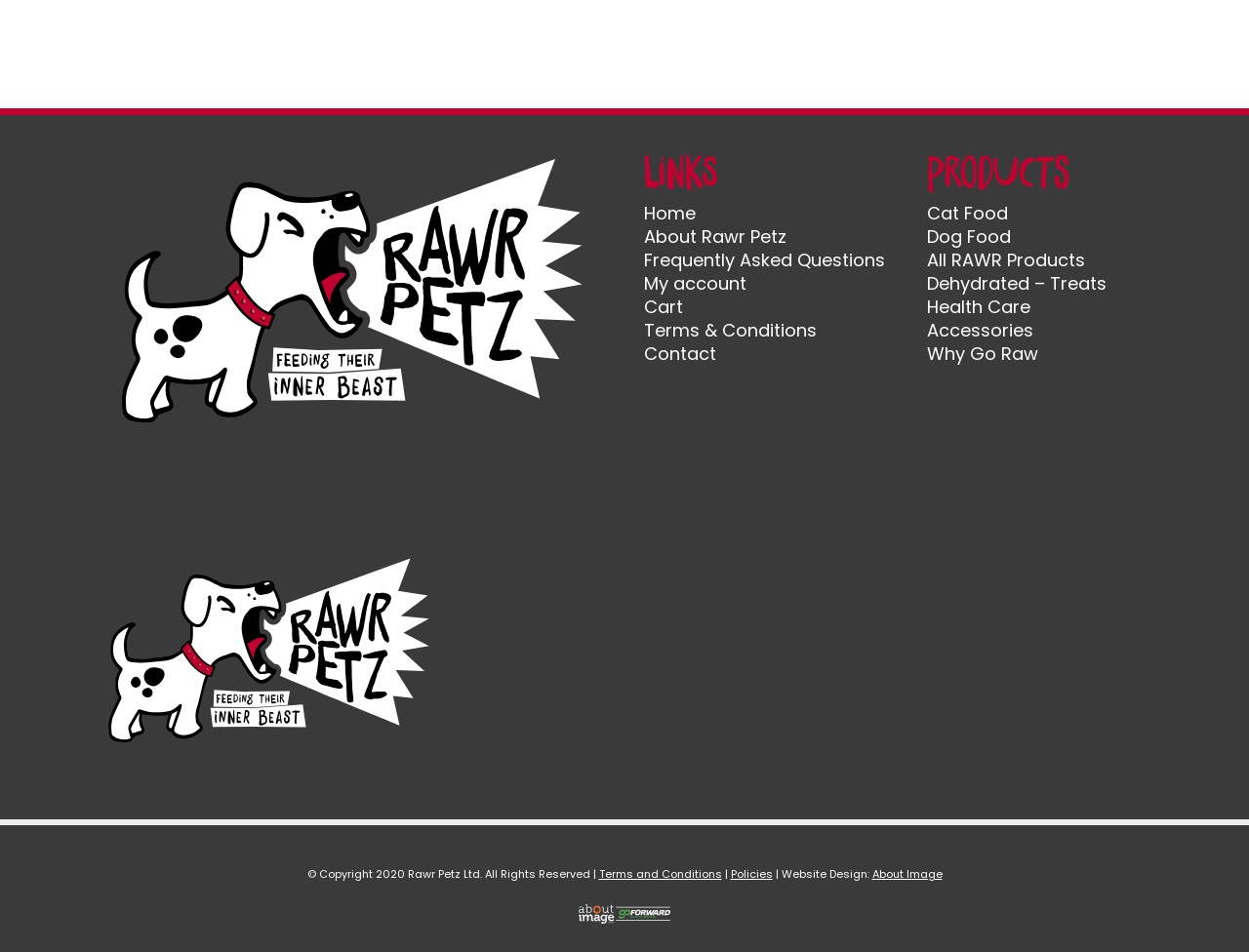Please locate the UI element described by "Terms & Conditions" and provide its bounding box coordinates.

[0.516, 0.334, 0.654, 0.36]